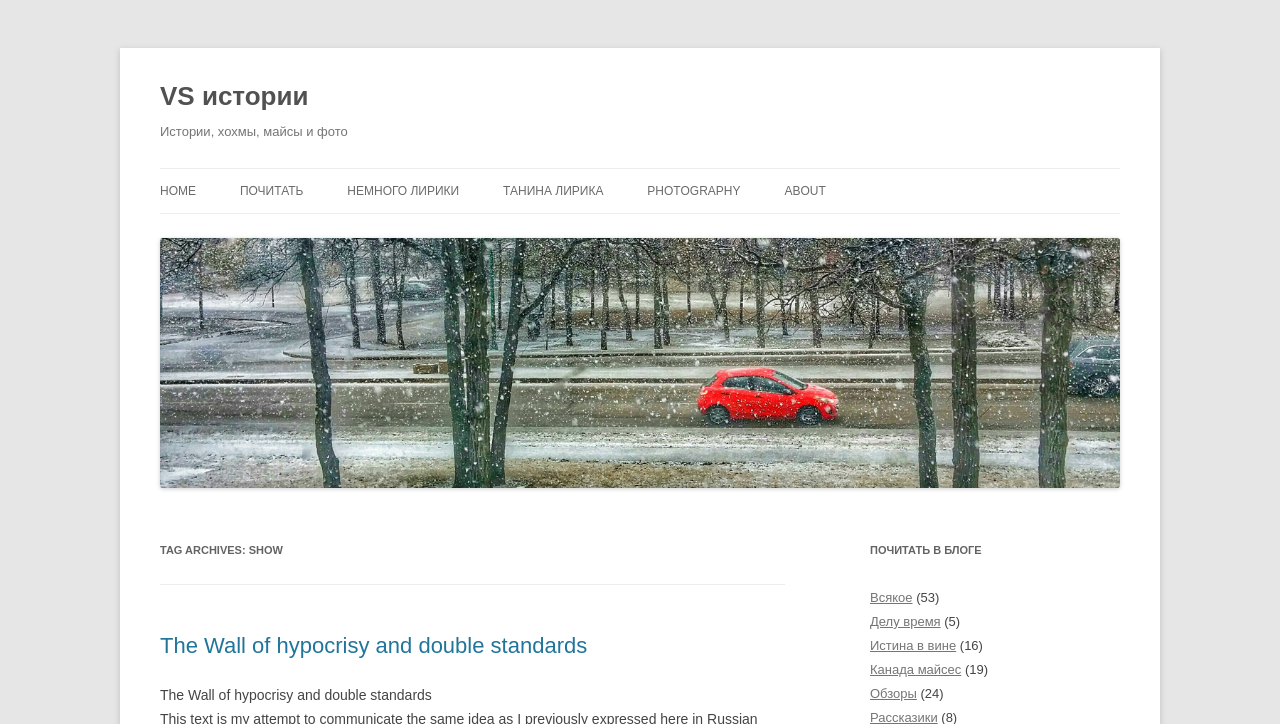Pinpoint the bounding box coordinates of the clickable area needed to execute the instruction: "read about the author". The coordinates should be specified as four float numbers between 0 and 1, i.e., [left, top, right, bottom].

[0.613, 0.233, 0.645, 0.295]